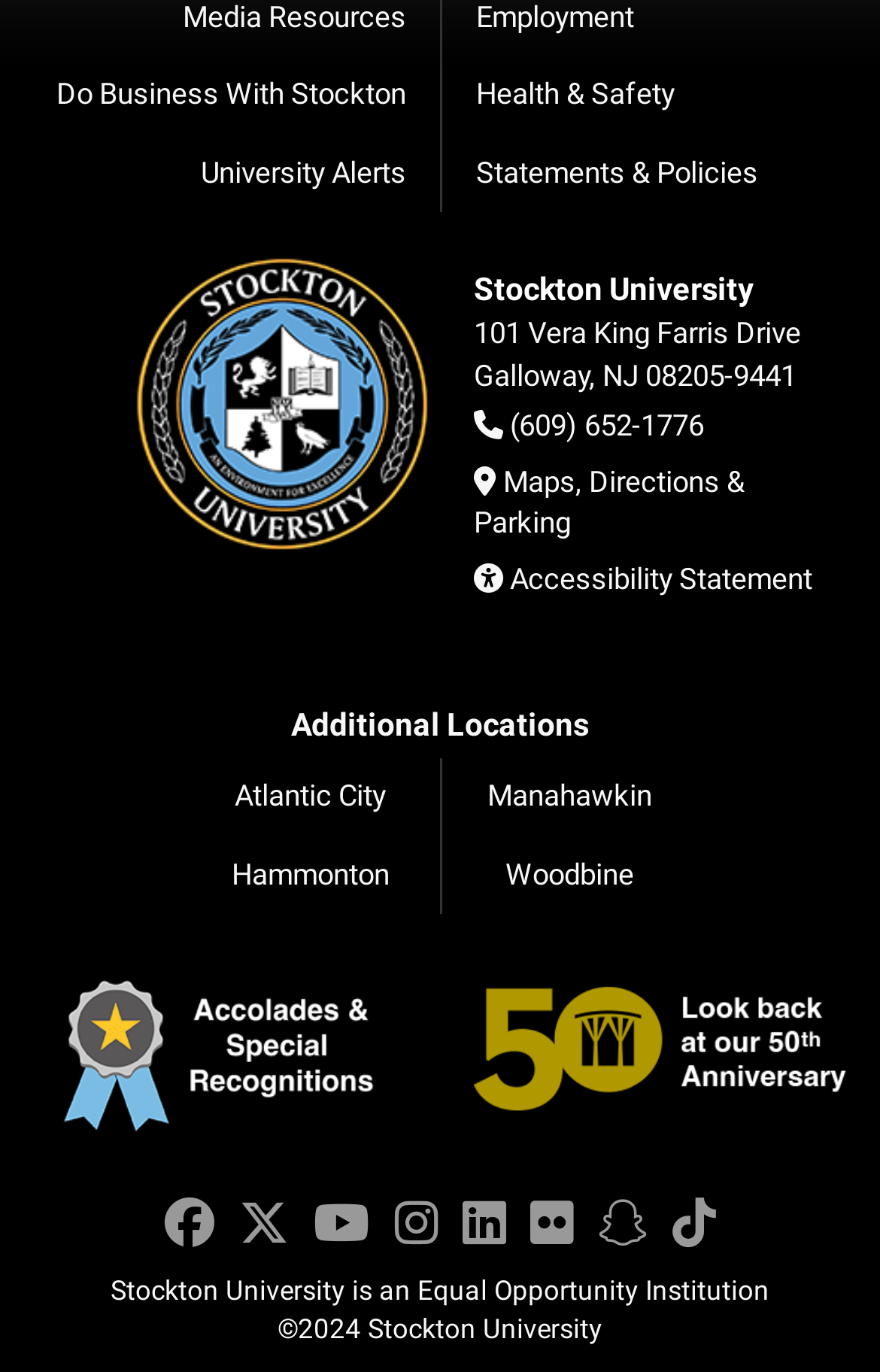Please locate the bounding box coordinates of the element that should be clicked to complete the given instruction: "Click on 'Do Business With Stockton'".

[0.038, 0.05, 0.462, 0.09]